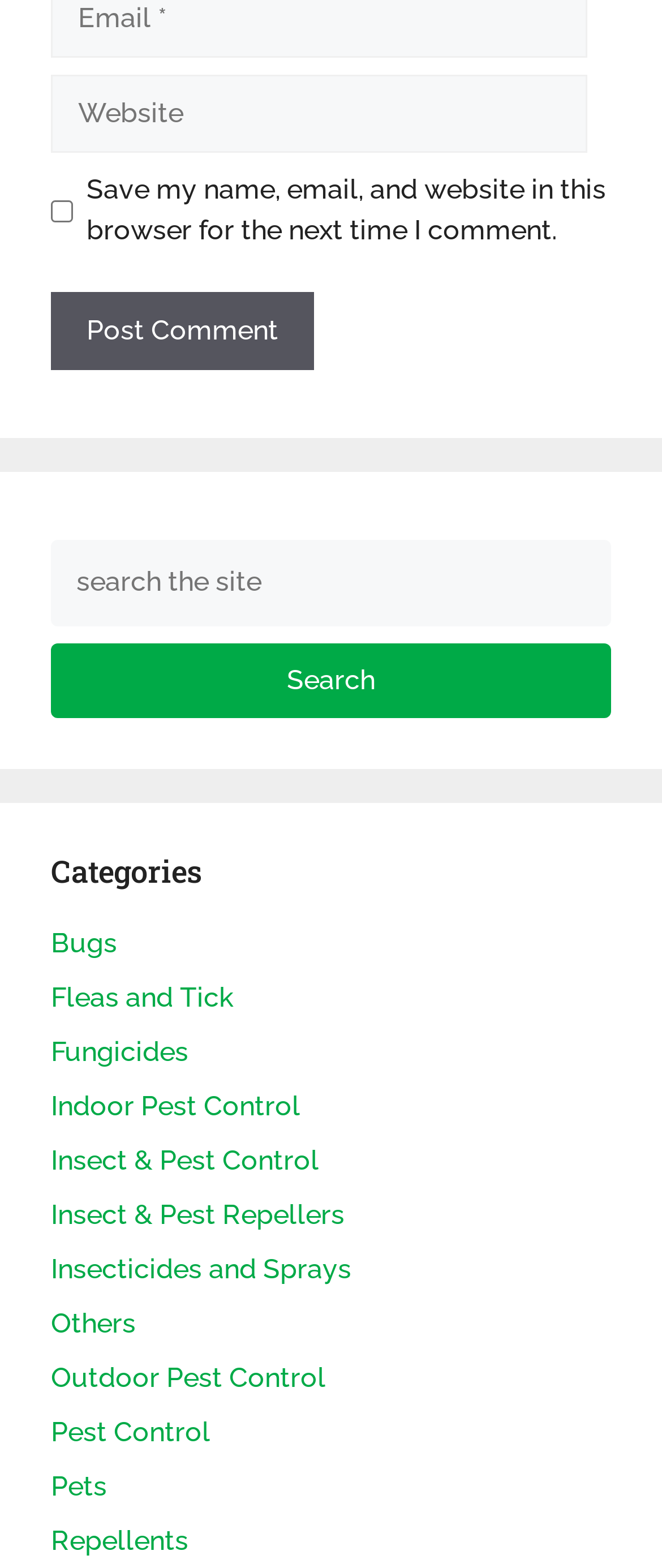How many links are listed under the 'Categories' heading?
Using the information from the image, give a concise answer in one word or a short phrase.

13